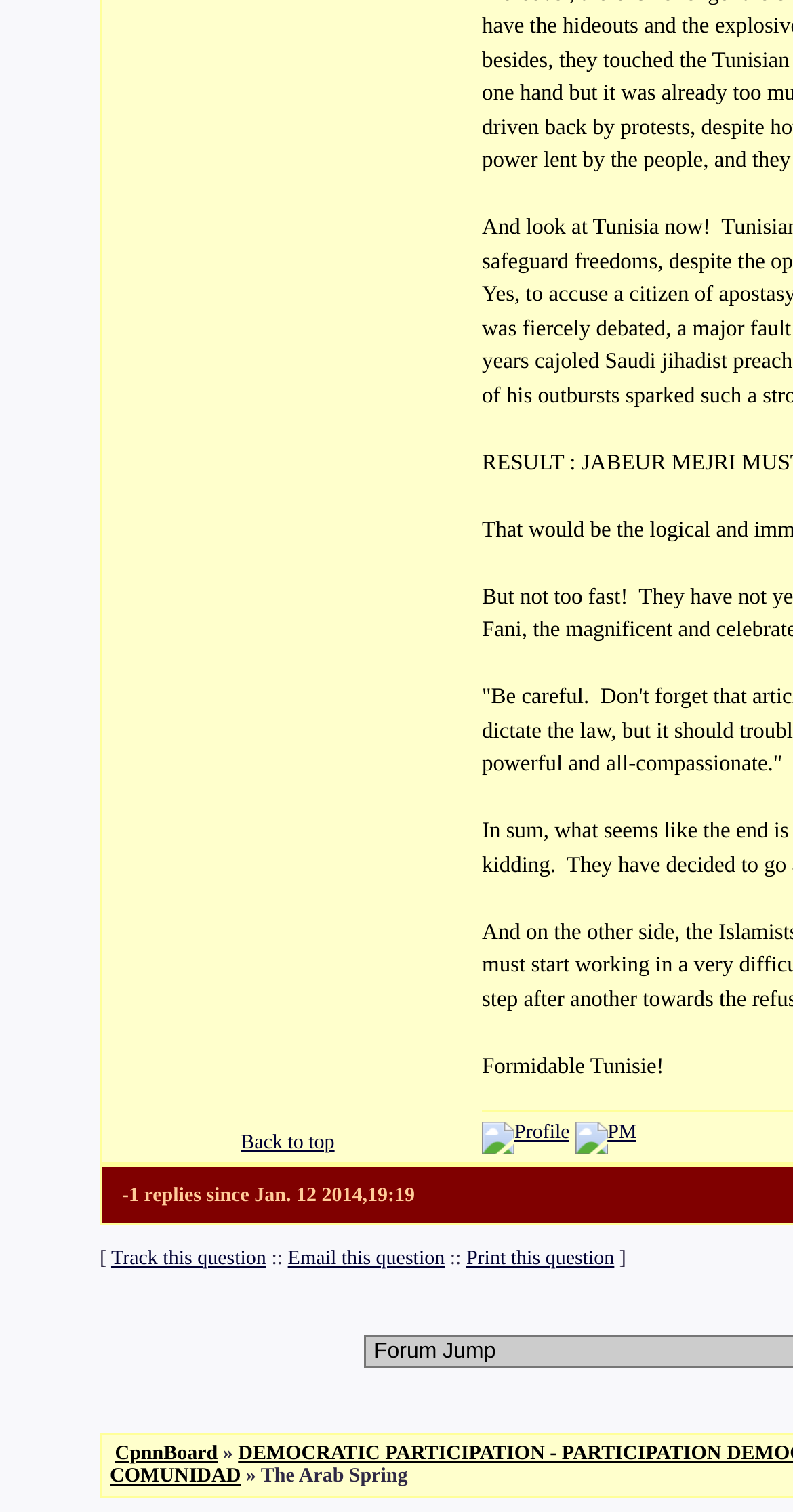Using the given description, provide the bounding box coordinates formatted as (top-left x, top-left y, bottom-right x, bottom-right y), with all values being floating point numbers between 0 and 1. Description: Weight Loss

None